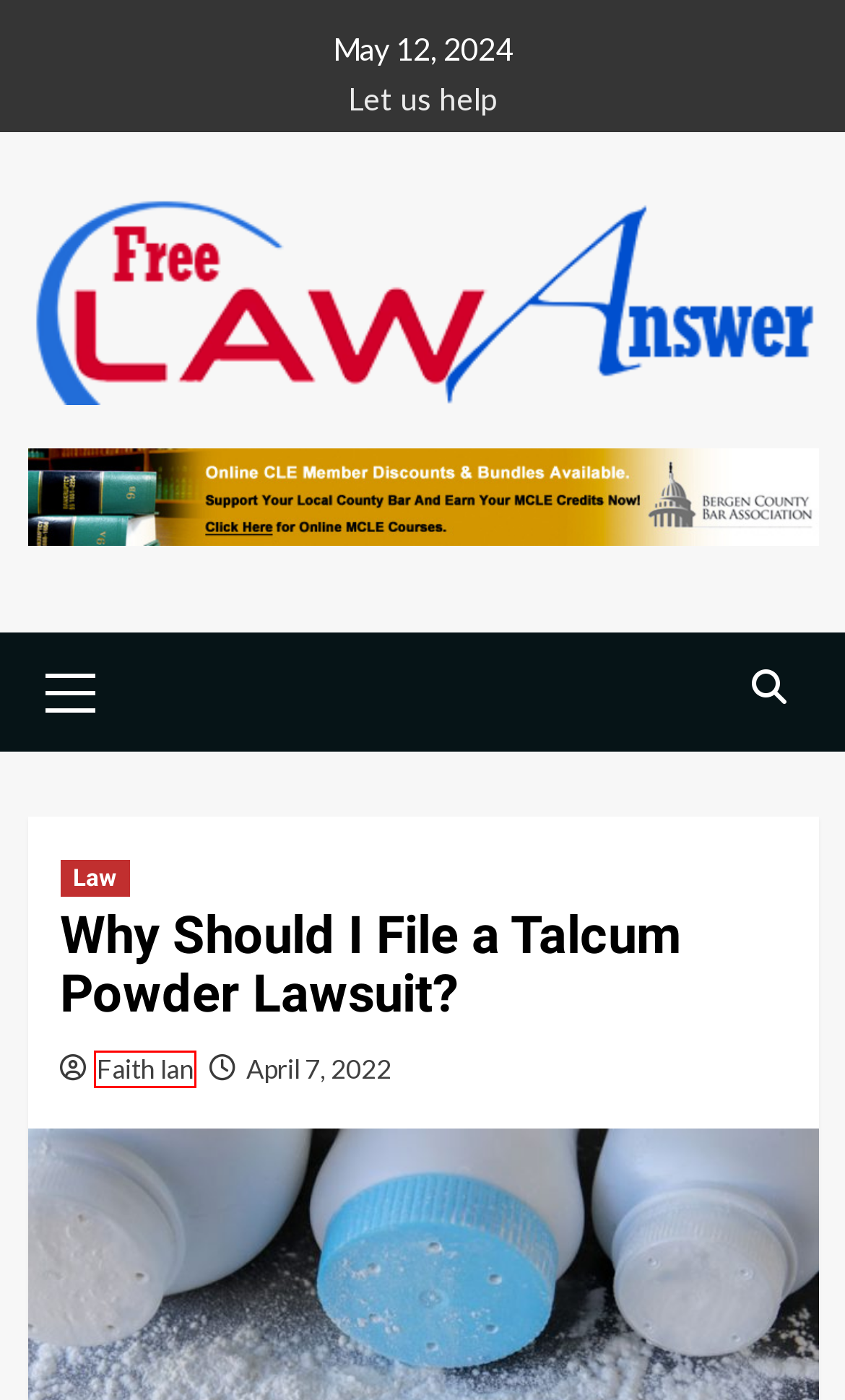You have a screenshot showing a webpage with a red bounding box highlighting an element. Choose the webpage description that best fits the new webpage after clicking the highlighted element. The descriptions are:
A. Let us help - Free Law Answer - Legal Advice For All Your Needs - Get Help
B. May, 2023 - Free Law Answer - Legal Advice For All Your Needs - Get Help
C. Free Law Answer - Legal Advice For All Your Needs - Get Help -
D. March, 2020 - Free Law Answer - Legal Advice For All Your Needs - Get Help
E. February, 2023 - Free Law Answer - Legal Advice For All Your Needs - Get Help
F. April, 2022 - Free Law Answer - Legal Advice For All Your Needs - Get Help
G. Faith Ian - Free Law Answer - Legal Advice For All Your Needs - Get Help
H. Law - Free Law Answer - Legal Advice For All Your Needs - Get Help

G